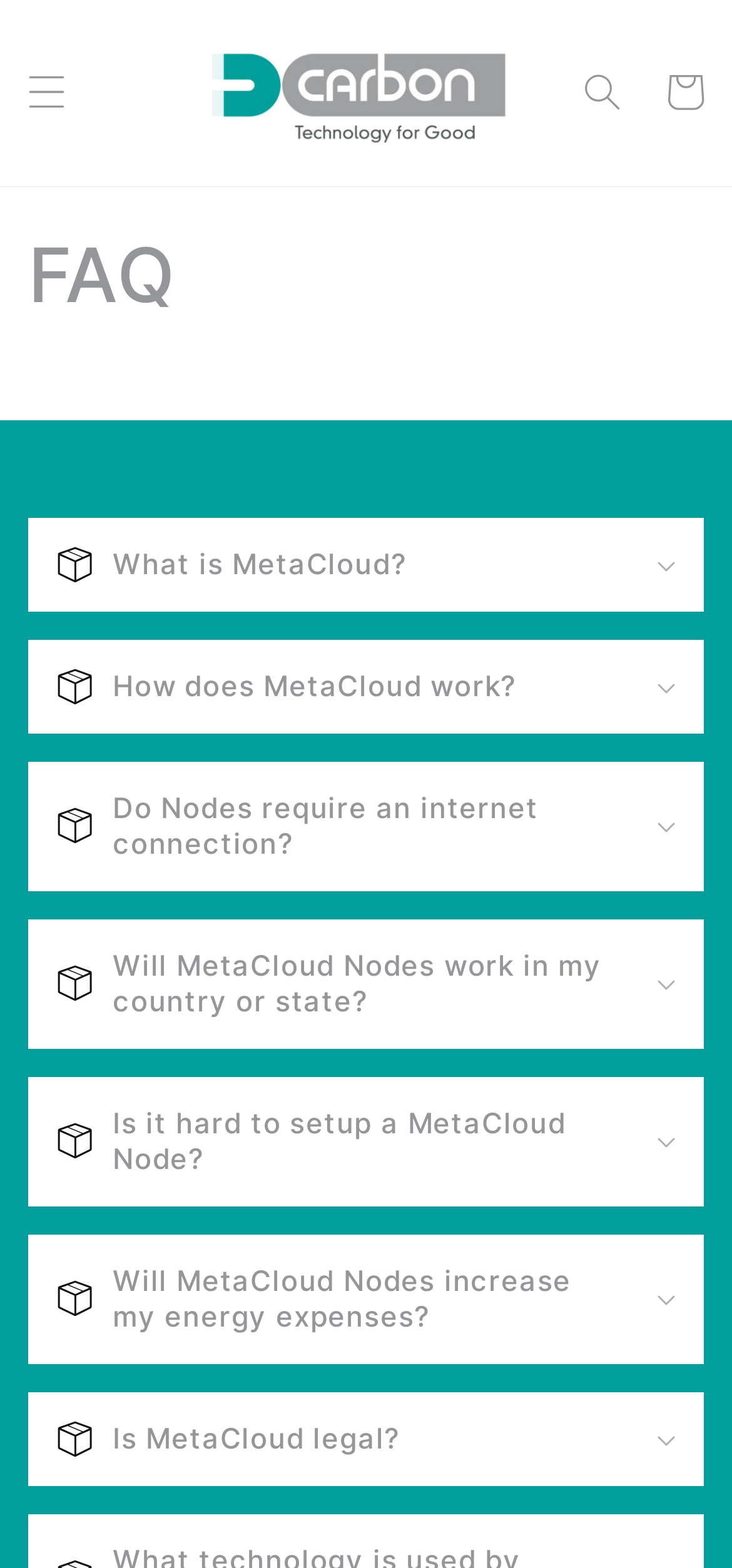Locate the bounding box coordinates of the clickable area to execute the instruction: "Check if MetaCloud Nodes increase my energy expenses". Provide the coordinates as four float numbers between 0 and 1, represented as [left, top, right, bottom].

[0.038, 0.787, 0.962, 0.87]